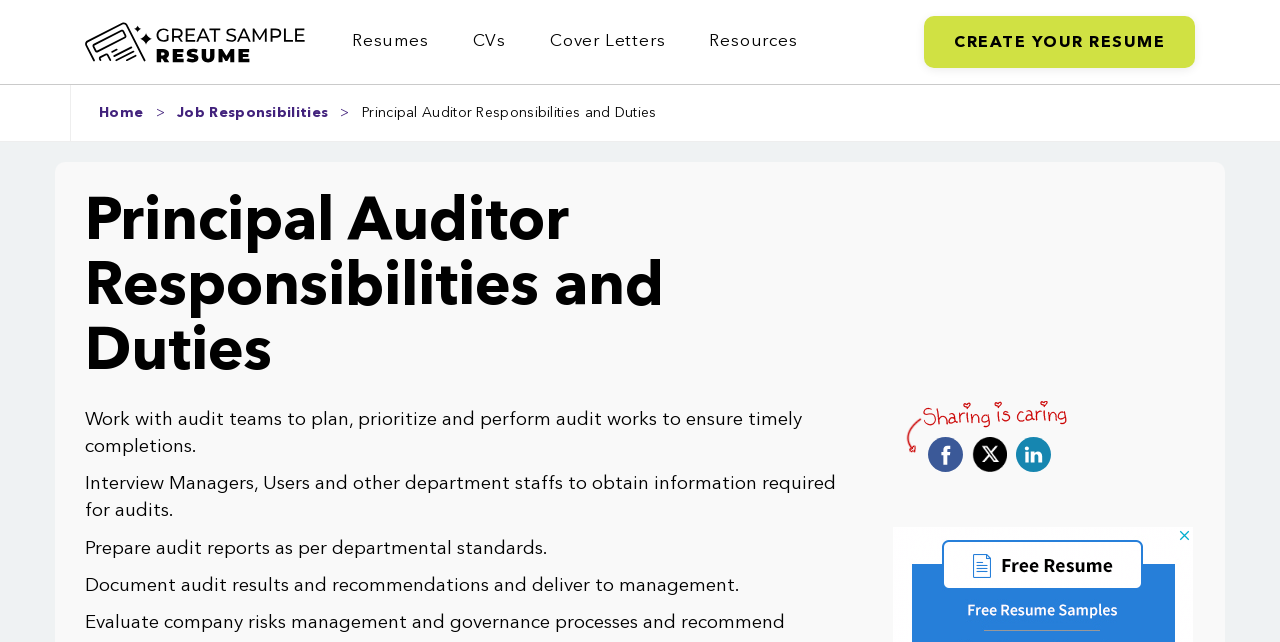Determine the primary headline of the webpage.

Principal Auditor Responsibilities and Duties